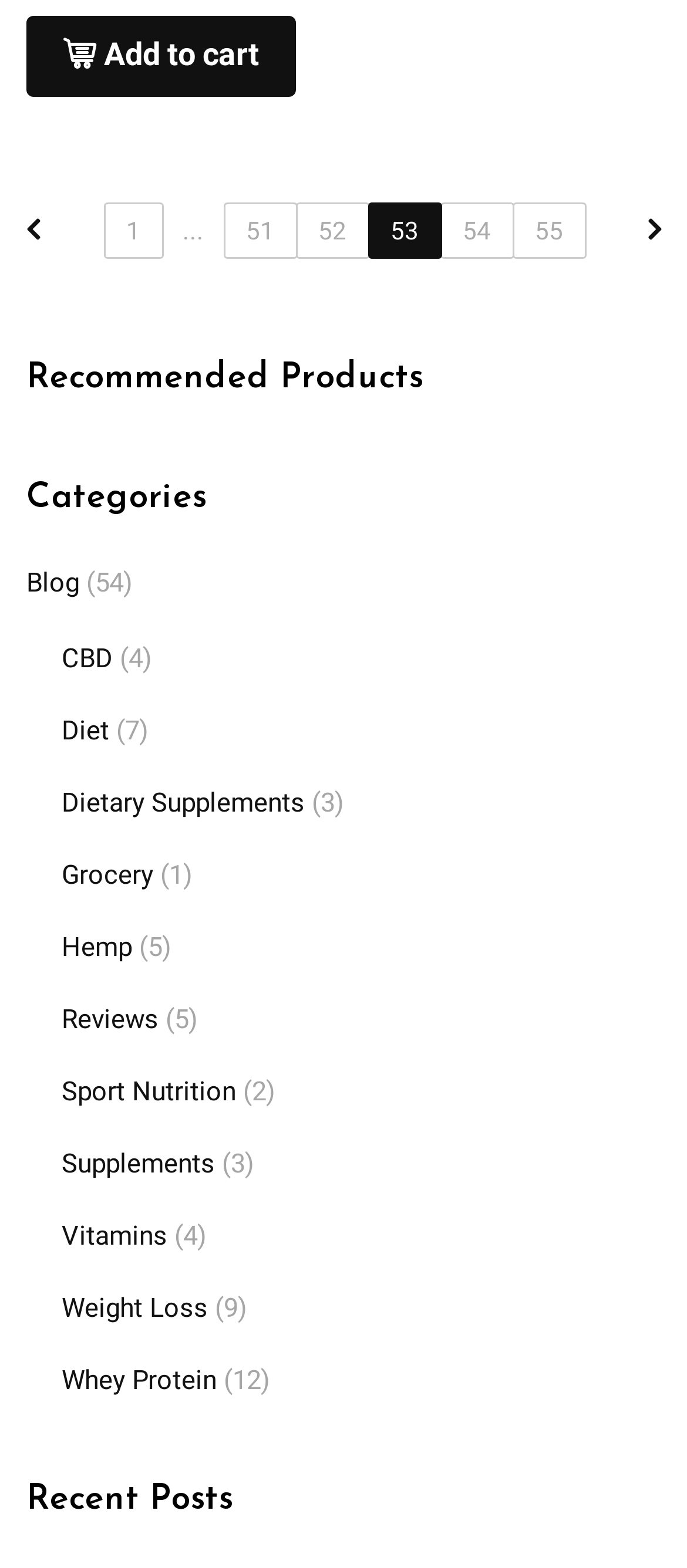Please determine the bounding box coordinates of the element's region to click for the following instruction: "Add to cart".

[0.038, 0.01, 0.431, 0.062]